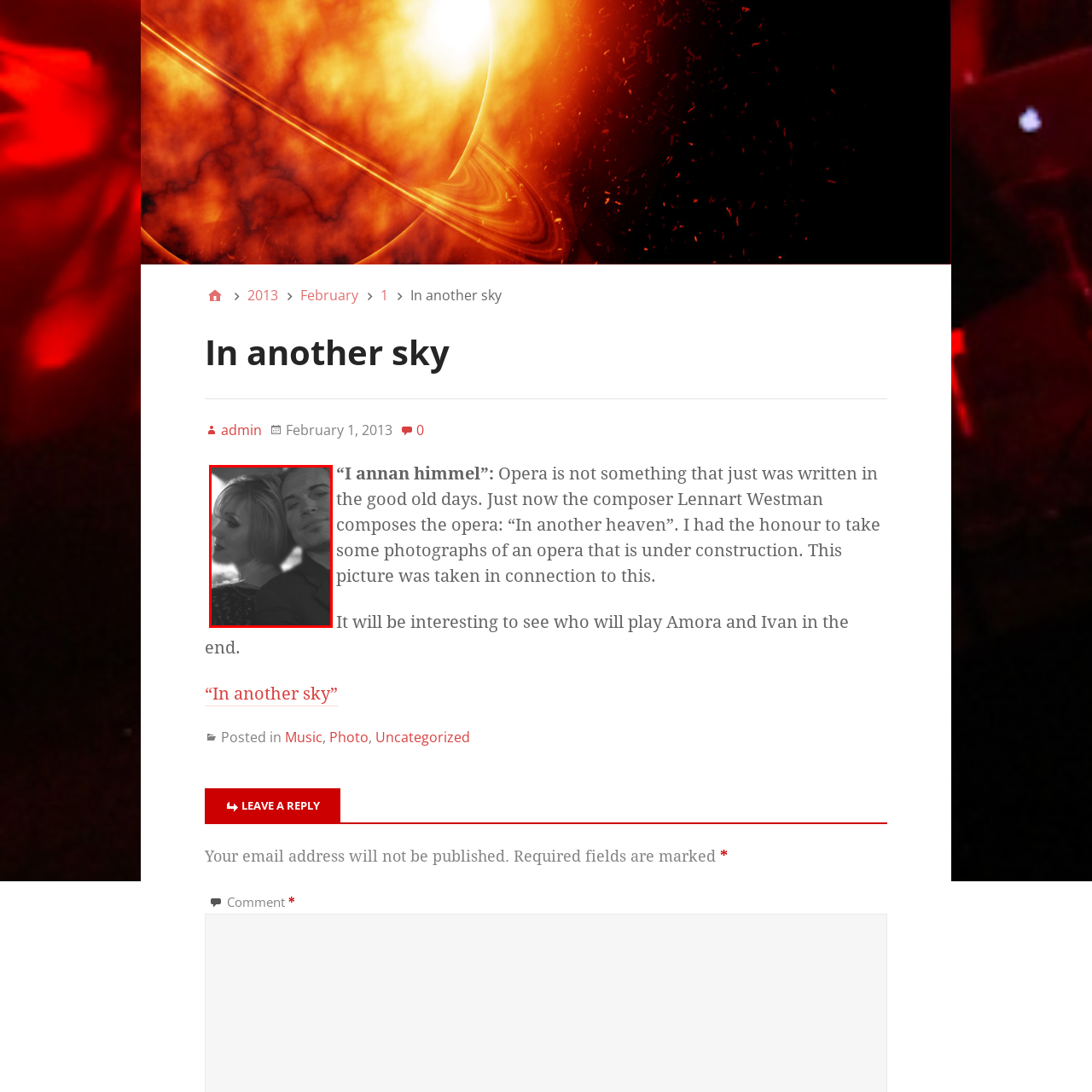Write a comprehensive caption detailing the image within the red boundary.

The image titled "I annan himmel" features two individuals in a moment of intimate connection, captured in black and white. On the left, a woman with a sophisticated hairstyle and striking makeup gazes thoughtfully off to the side, her expression suggesting deep contemplation. Her elegant attire hints at a formal or artistic setting. Beside her, a man leans slightly forward, displaying a confident and warm smile. His relaxed posture provides a contrast to the woman's pensive look, creating a dynamic interplay between their expressions. The overall atmosphere of the image evokes themes of creativity and collaboration, likely reflecting a moment related to an opera in progress, as mentioned in the accompanying text about the opera "In another sky" composed by Lennart Westman. The photograph encapsulates the spirit of artistic endeavor, showcasing both the emotional depth and the collaborative nature of the creative process.